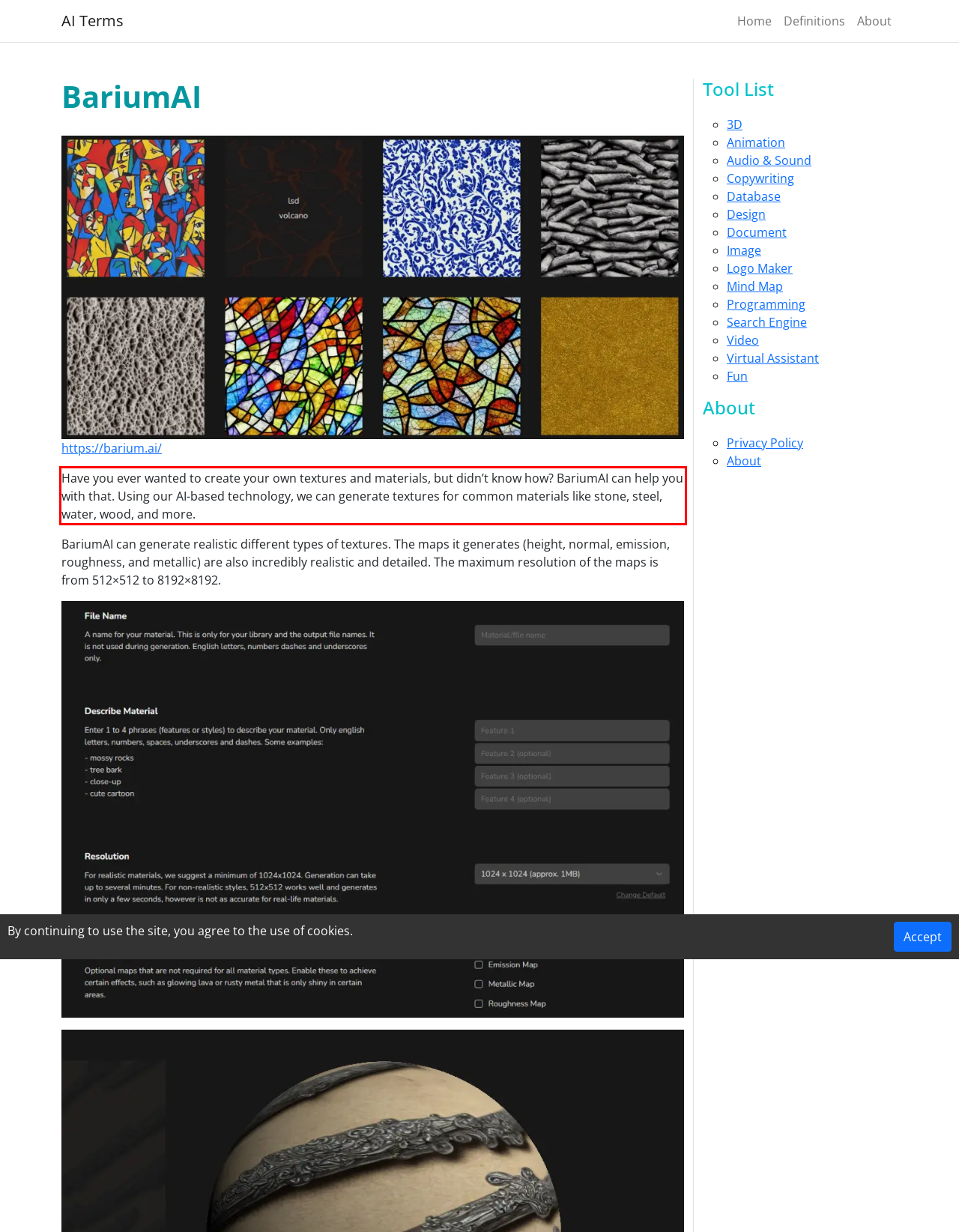Given a screenshot of a webpage, identify the red bounding box and perform OCR to recognize the text within that box.

Have you ever wanted to create your own textures and materials, but didn’t know how? BariumAI can help you with that. Using our AI-based technology, we can generate textures for common materials like stone, steel, water, wood, and more.